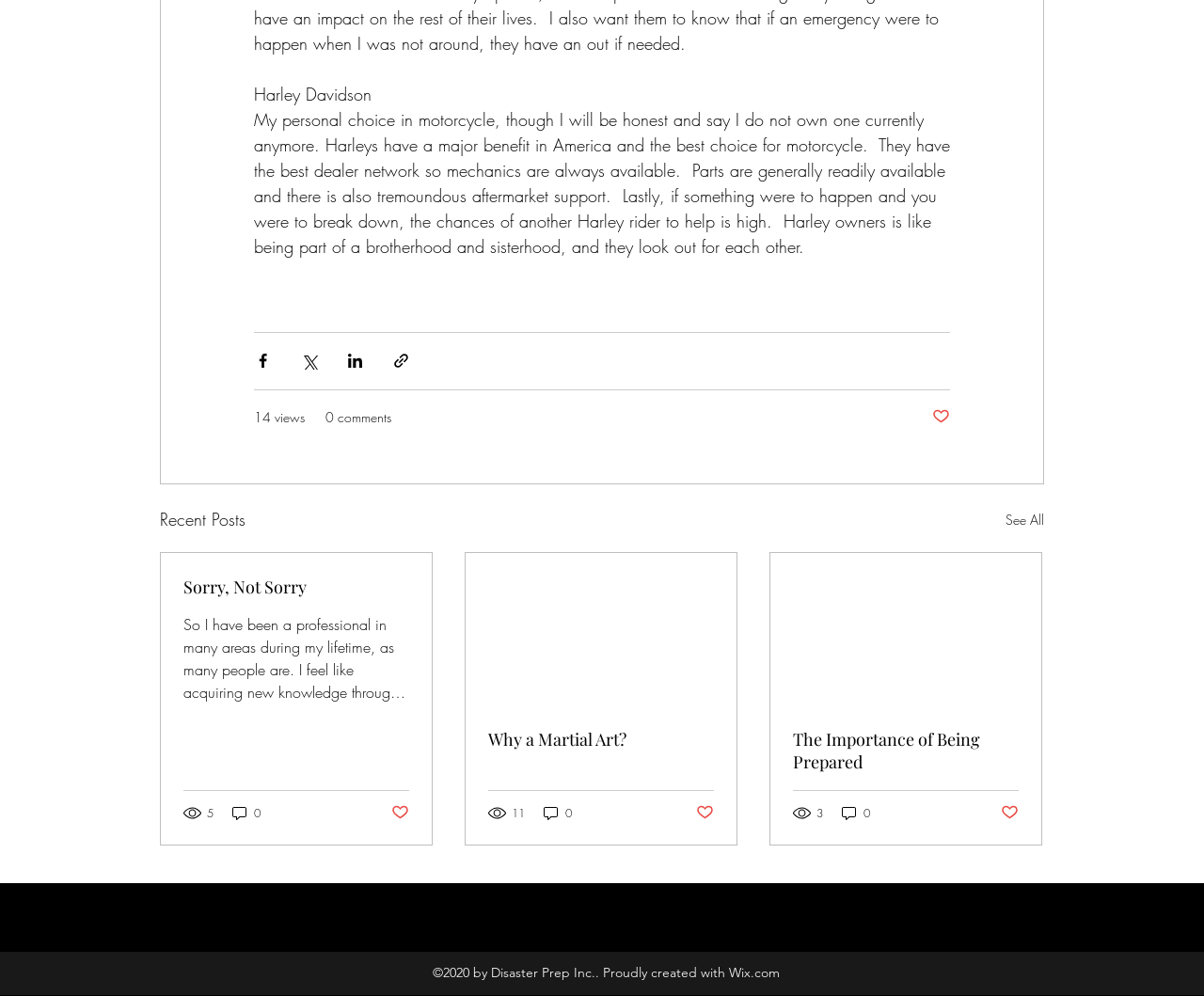Locate the bounding box coordinates of the clickable region to complete the following instruction: "Share via Facebook."

[0.211, 0.353, 0.226, 0.371]